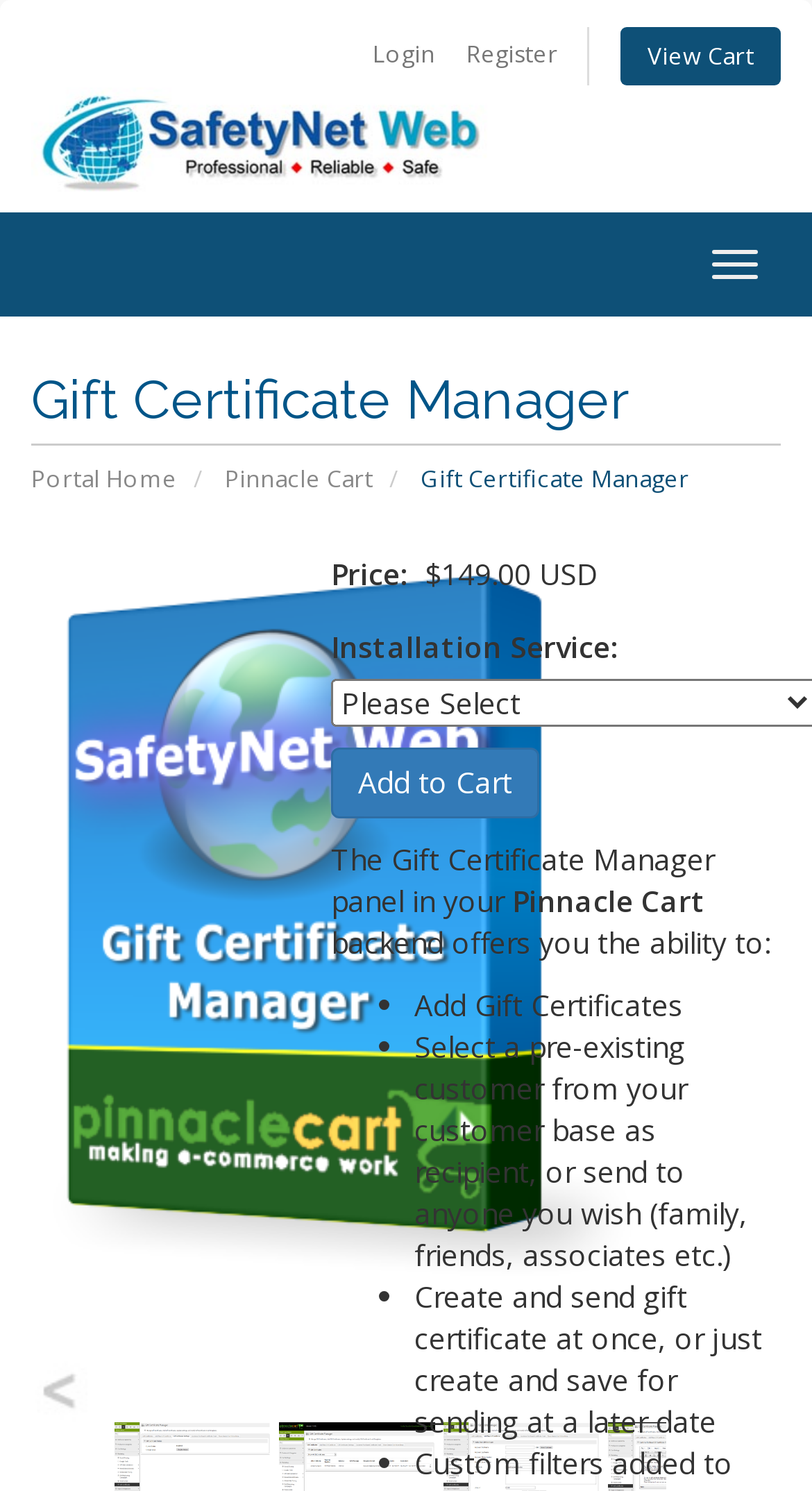What can be done with a gift certificate?
Examine the image and give a concise answer in one word or a short phrase.

Add, select recipient, create and send